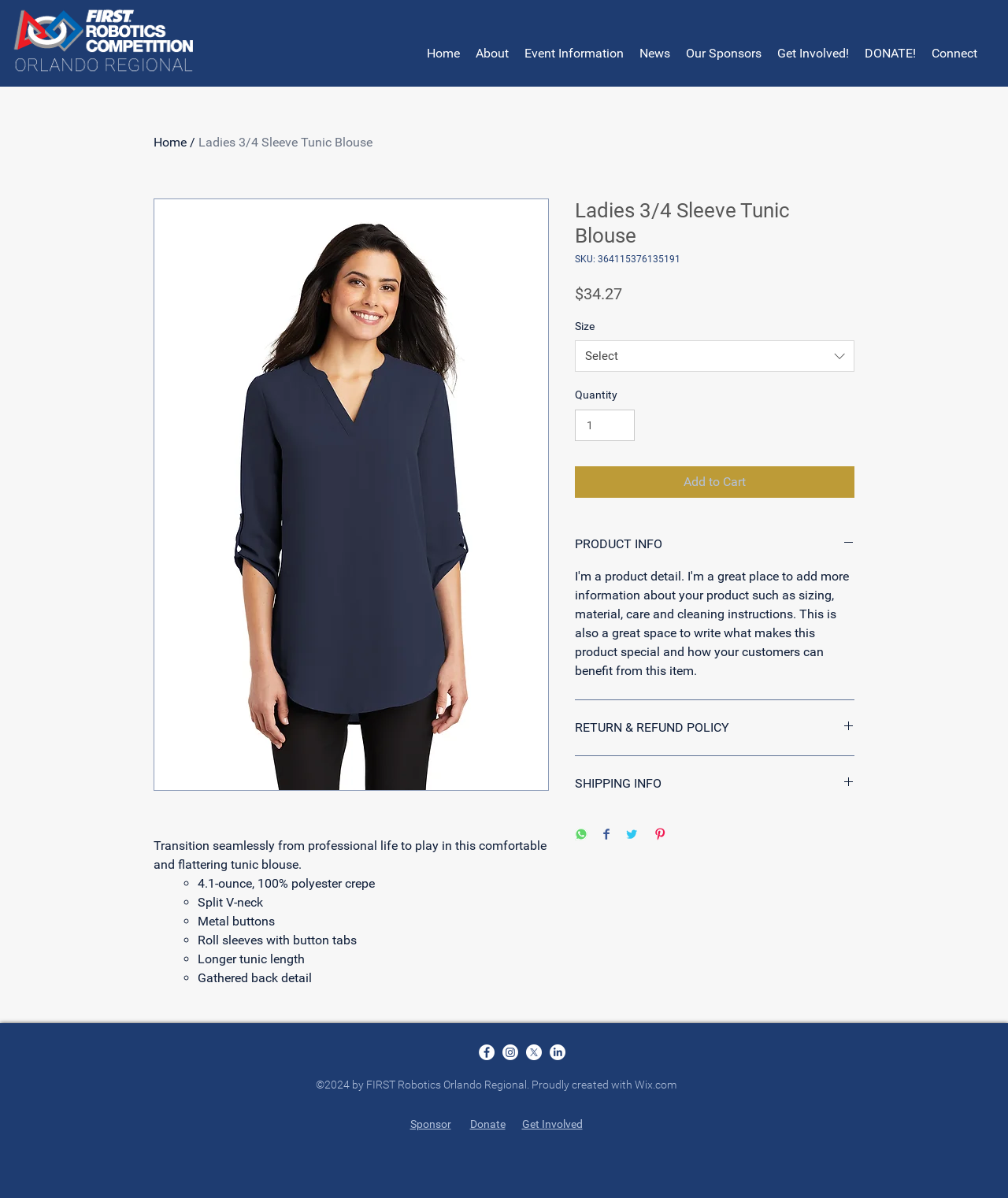Please provide a detailed answer to the question below based on the screenshot: 
What is the purpose of the button tabs on the sleeves?

The webpage describes the features of the tunic blouse, including 'Roll sleeves with button tabs', which suggests that the button tabs are used to roll up the sleeves.